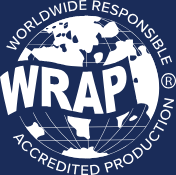Answer the question below using just one word or a short phrase: 
What is the shape surrounding the words in the logo?

Stylized globe